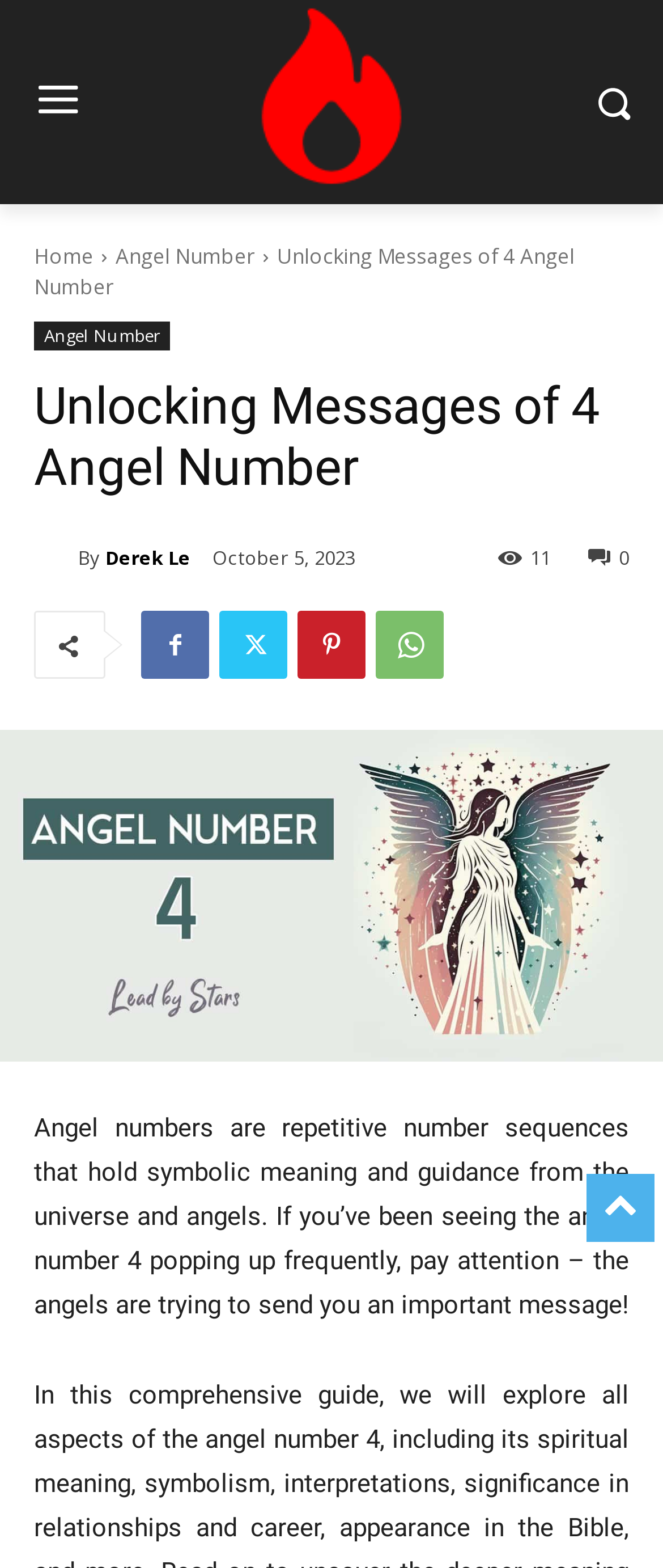Bounding box coordinates are given in the format (top-left x, top-left y, bottom-right x, bottom-right y). All values should be floating point numbers between 0 and 1. Provide the bounding box coordinate for the UI element described as: parent_node: By title="Derek Le"

[0.051, 0.345, 0.118, 0.366]